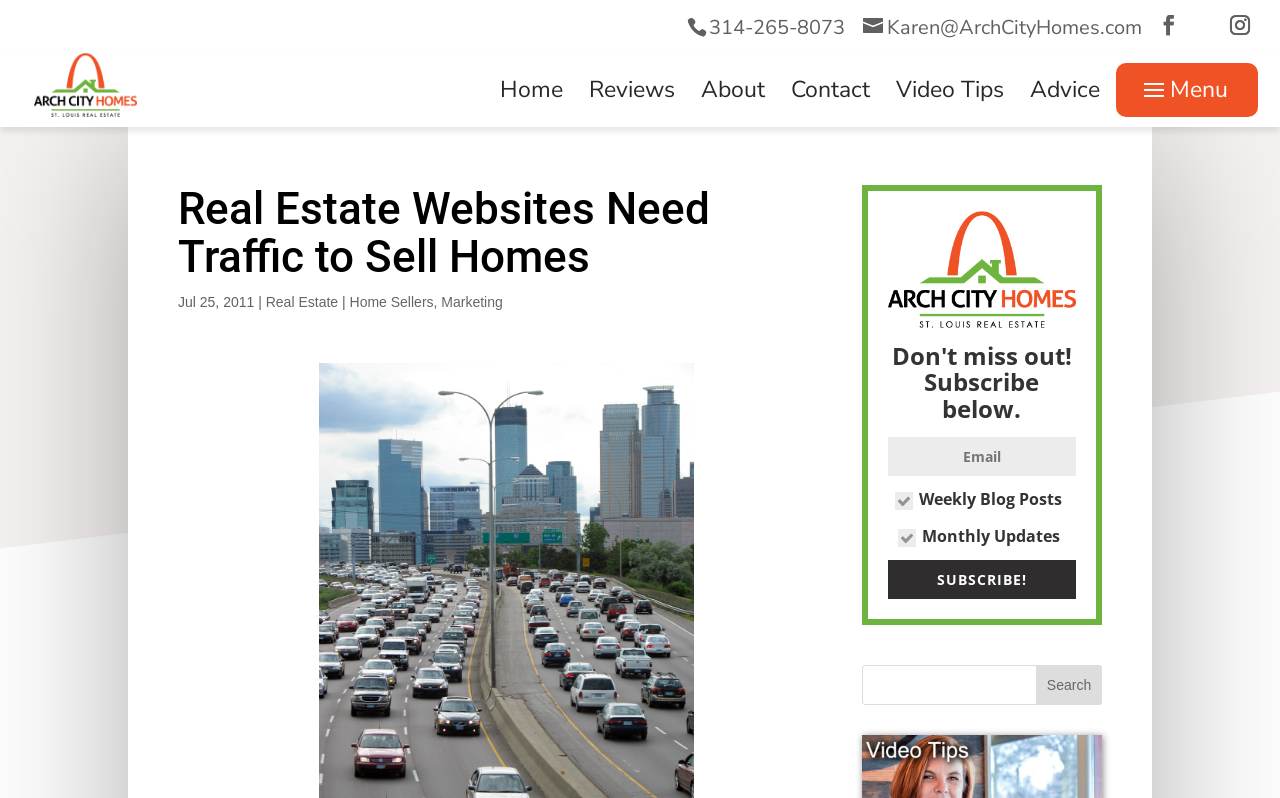What is the email address of Karen?
Provide a detailed answer to the question, using the image to inform your response.

I found the email address of Karen in the link element with the OCR text 'Karen@ArchCityHomes.com'.